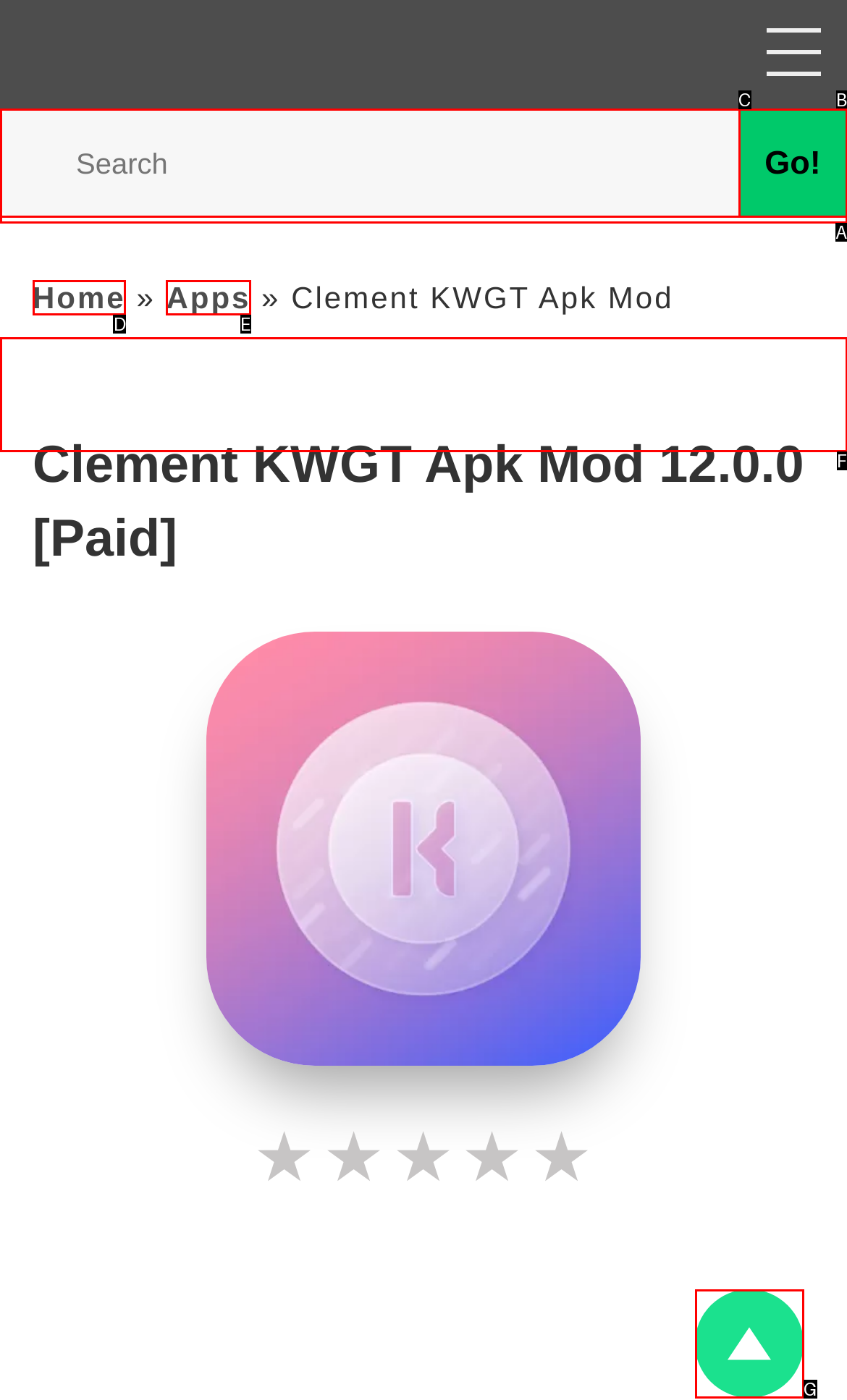Based on the element description: Home, choose the HTML element that matches best. Provide the letter of your selected option.

D